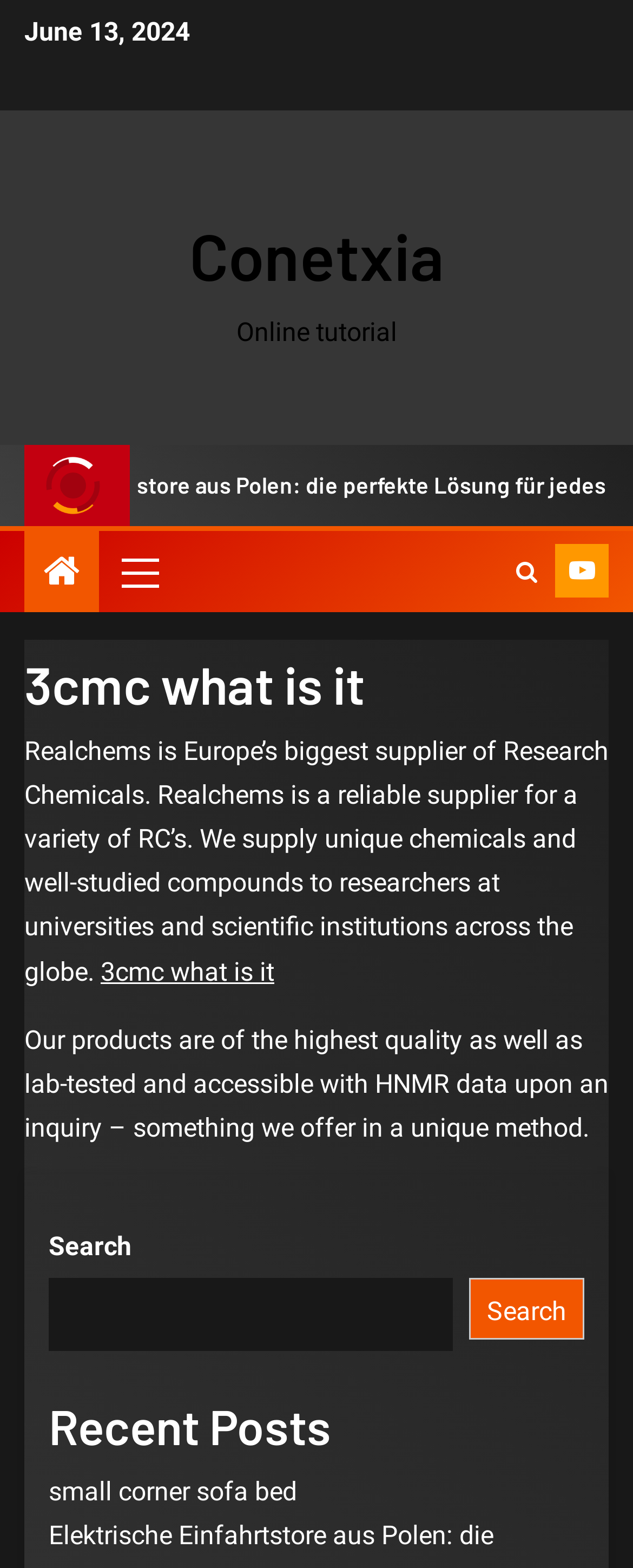Extract the bounding box coordinates of the UI element described by: "parent_node: Search name="s"". The coordinates should include four float numbers ranging from 0 to 1, e.g., [left, top, right, bottom].

[0.077, 0.815, 0.715, 0.861]